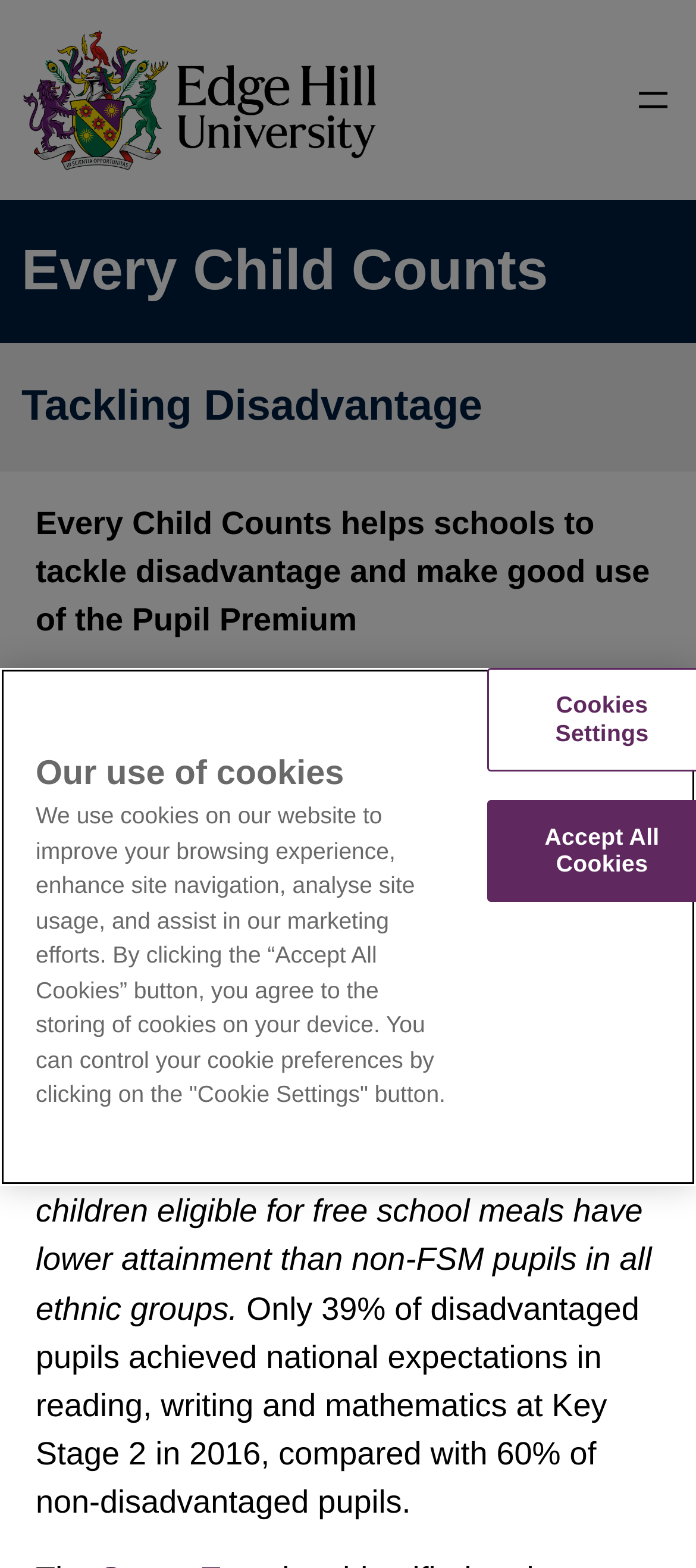What is the percentage of disadvantaged pupils who achieved national expectations in reading, writing, and mathematics at Key Stage 2 in 2016?
Based on the image, provide your answer in one word or phrase.

39%